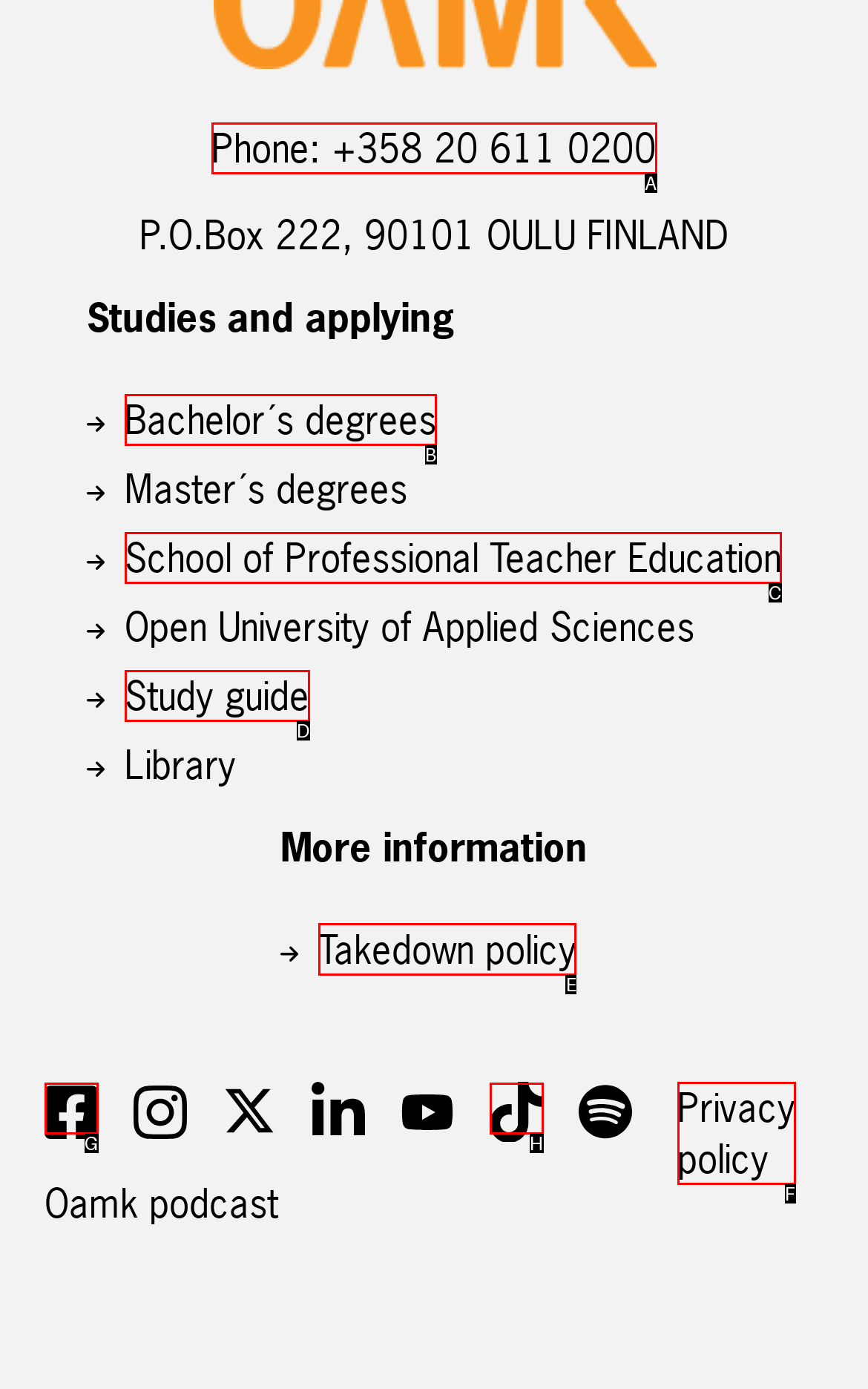Provide the letter of the HTML element that you need to click on to perform the task: Check Takedown policy.
Answer with the letter corresponding to the correct option.

E